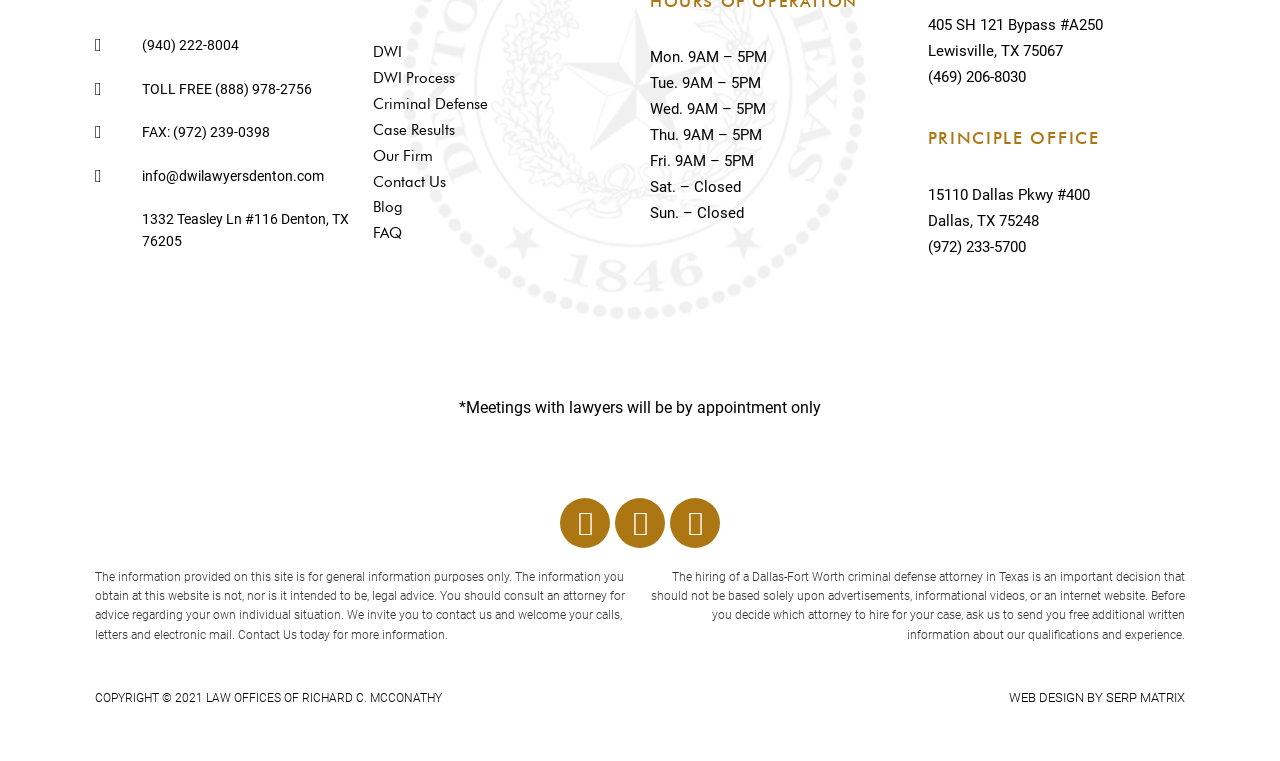Could you determine the bounding box coordinates of the clickable element to complete the instruction: "Visit the DWI page"? Provide the coordinates as four float numbers between 0 and 1, i.e., [left, top, right, bottom].

[0.291, 0.056, 0.314, 0.08]